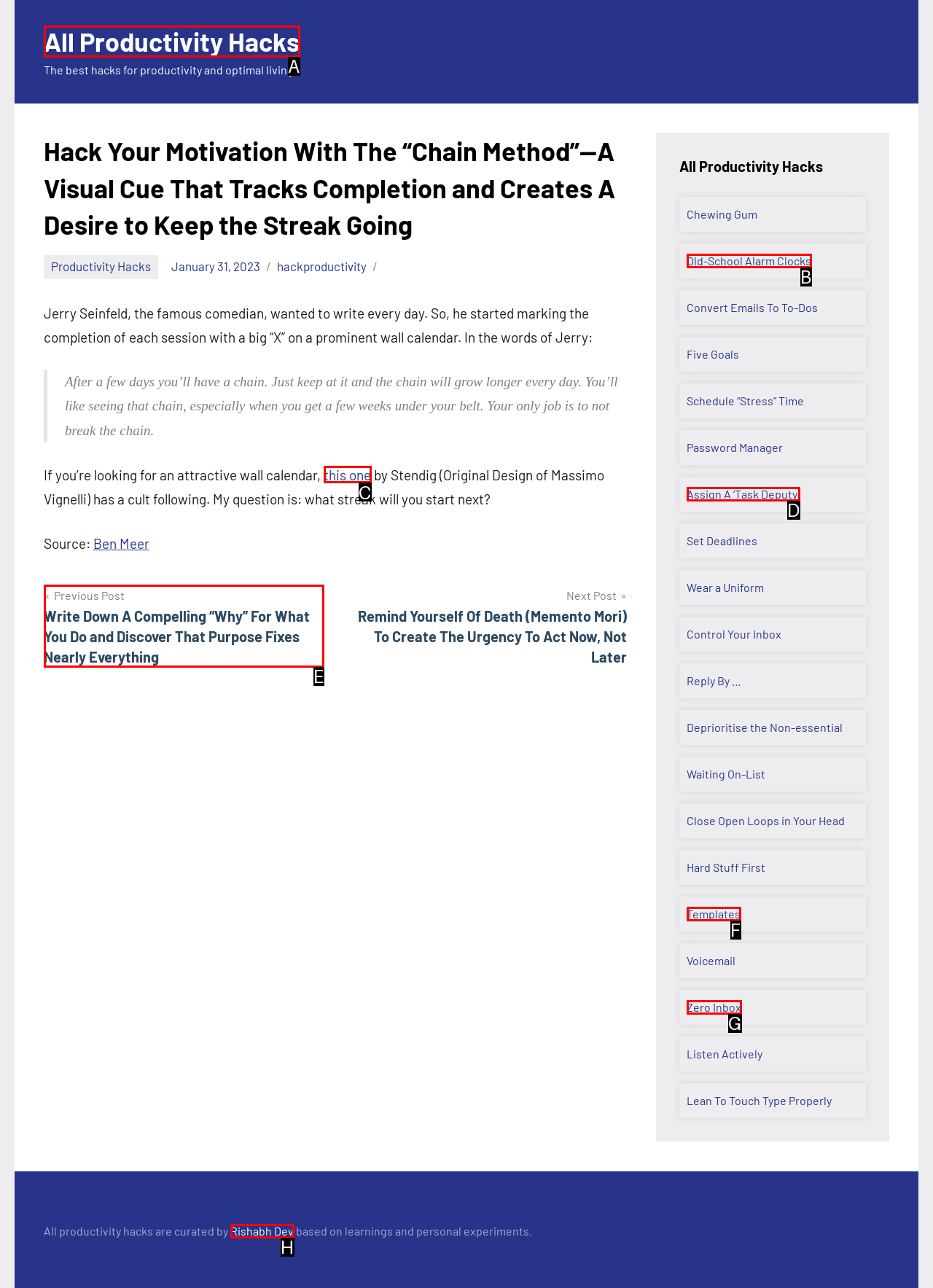Identify the letter of the UI element needed to carry out the task: search for something
Reply with the letter of the chosen option.

None